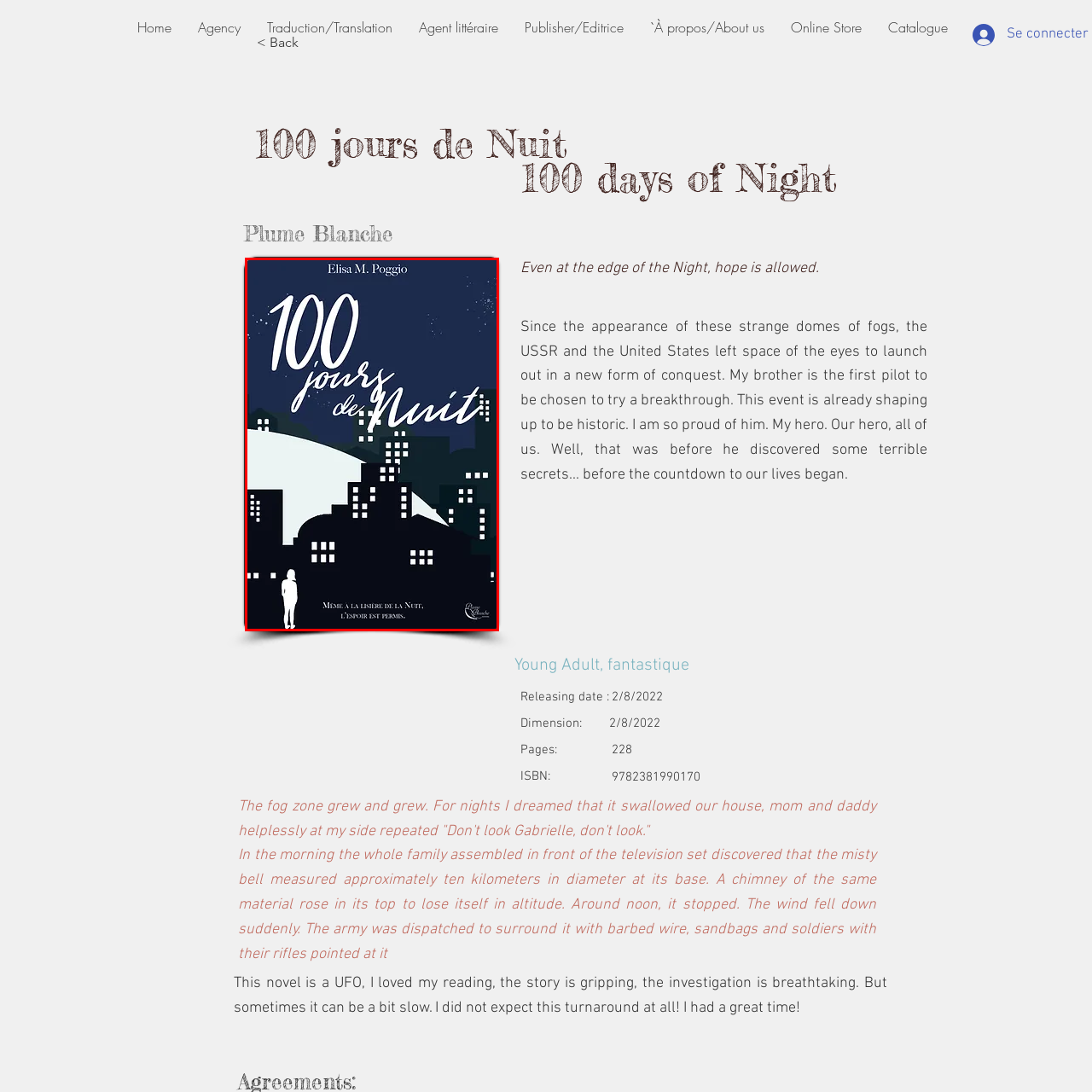Describe the scene captured within the highlighted red boundary in great detail.

The image features the cover of the novel "100 jours de Nuit" by Elisa M. Poggio. The artwork presents a stylized night scene, dominated by deep blues and whites, depicting a simple yet evocative landscape. In the foreground, a silhouette of a figure stands on a hill, gazing toward a city skyline filled with geometric buildings. The title, elegantly scripted in white, arcs across the upper part of the cover, contrasted against the dark background, while the author’s name sits in a smaller font near the top. Below the cityscape, a poignant tagline reads, "Même à la lisière de la Nuit, L'espoir est permis," translating to "Even at the edge of the Night, hope is allowed." This cover art encapsulates themes of intrigue and resilience, inviting readers into a world where the unfolding story promises both challenges and the possibility of hope amidst darkness.